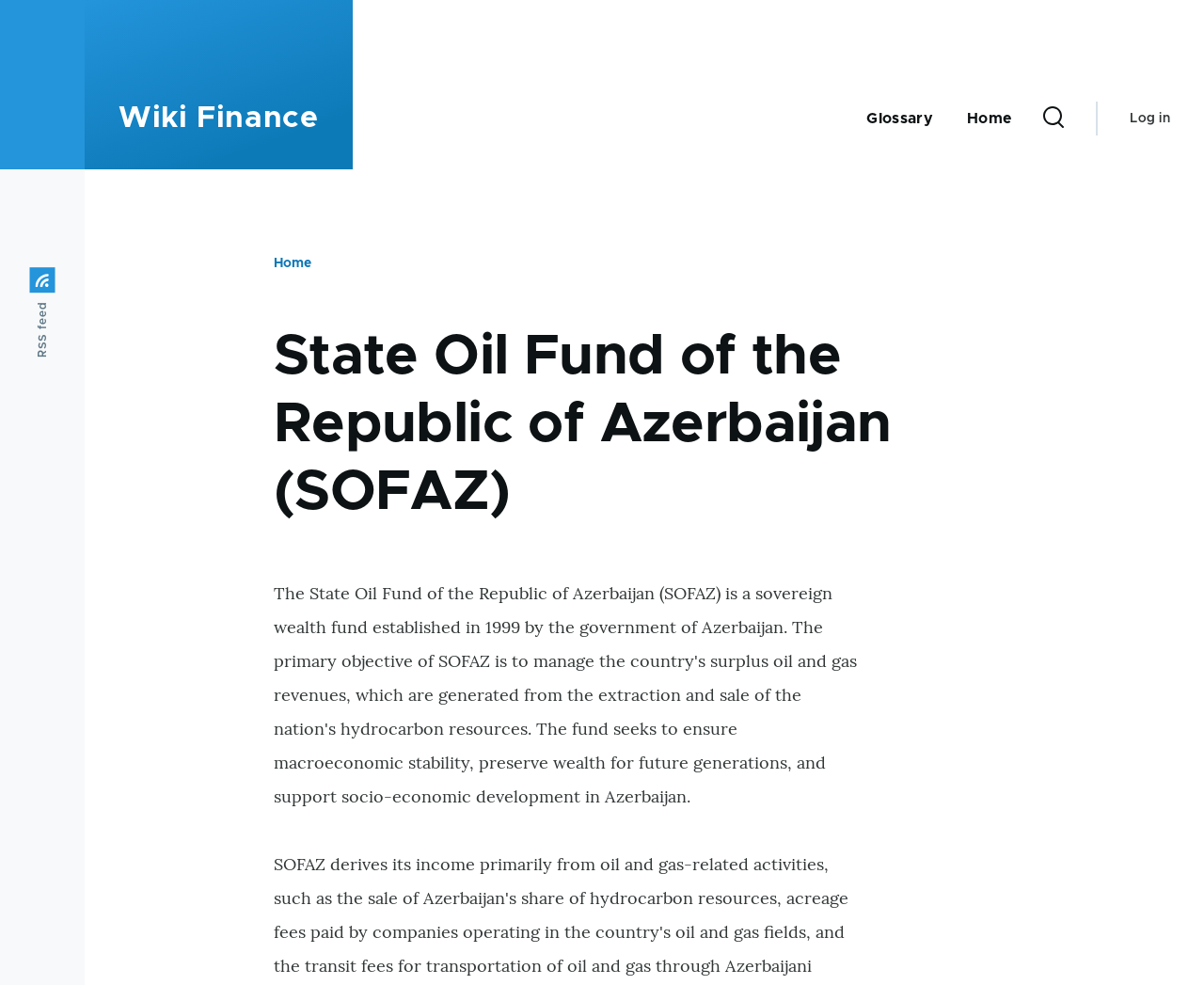Pinpoint the bounding box coordinates of the area that must be clicked to complete this instruction: "switch to Chinese version".

None